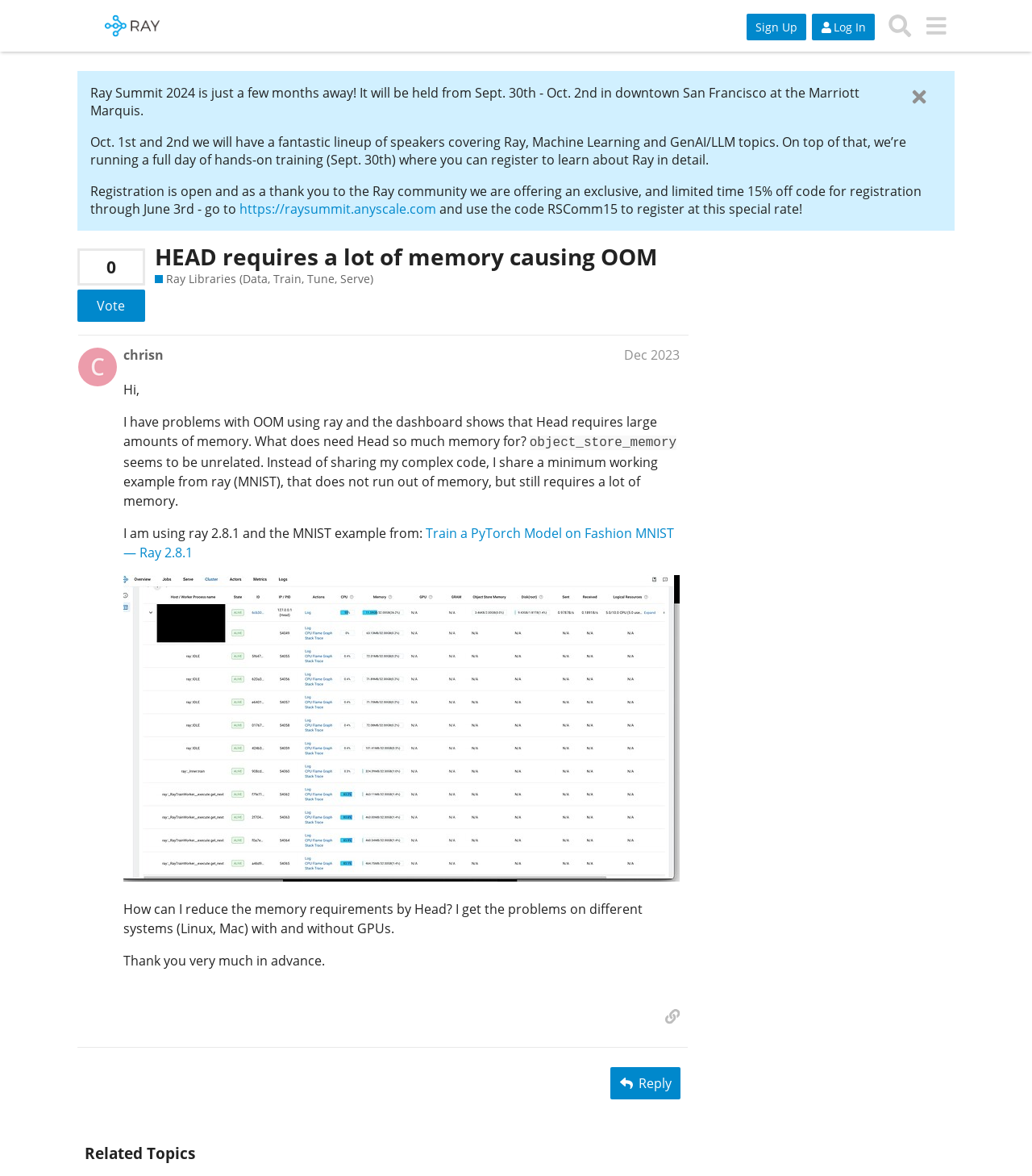Provide a single word or phrase answer to the question: 
What is the topic of the post?

OOM using Ray